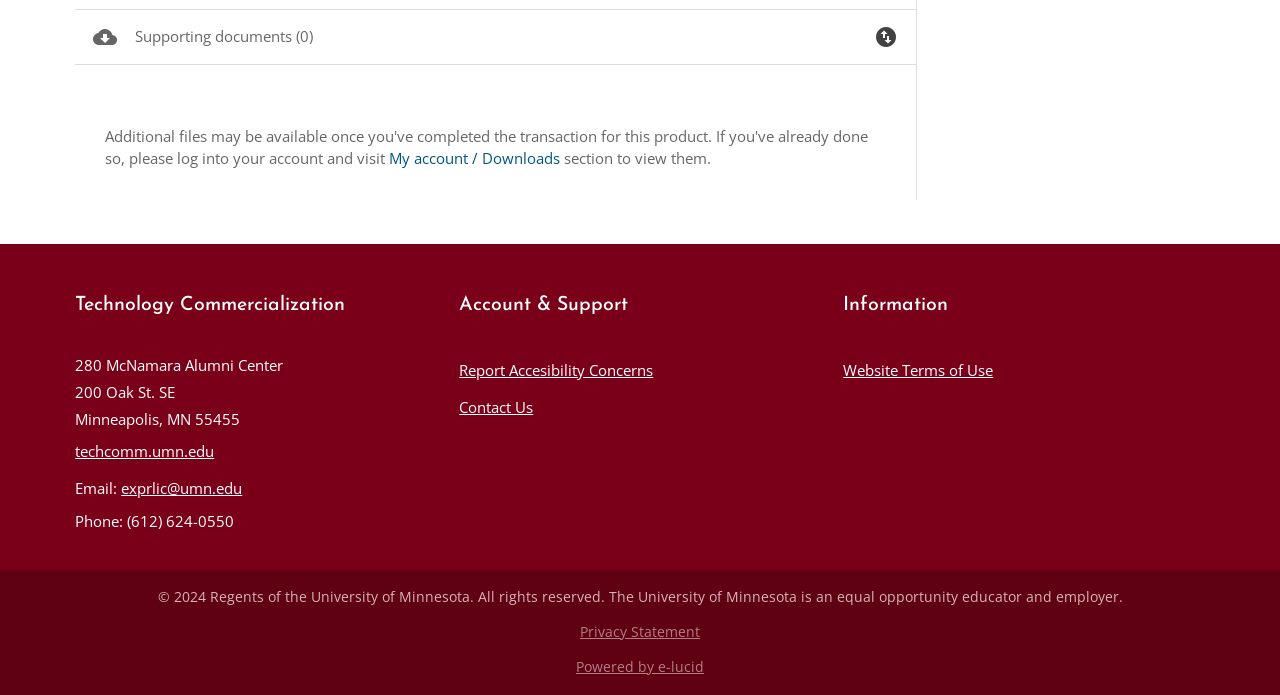Please specify the bounding box coordinates of the area that should be clicked to accomplish the following instruction: "Visit techcomm.umn.edu". The coordinates should consist of four float numbers between 0 and 1, i.e., [left, top, right, bottom].

[0.059, 0.634, 0.167, 0.663]